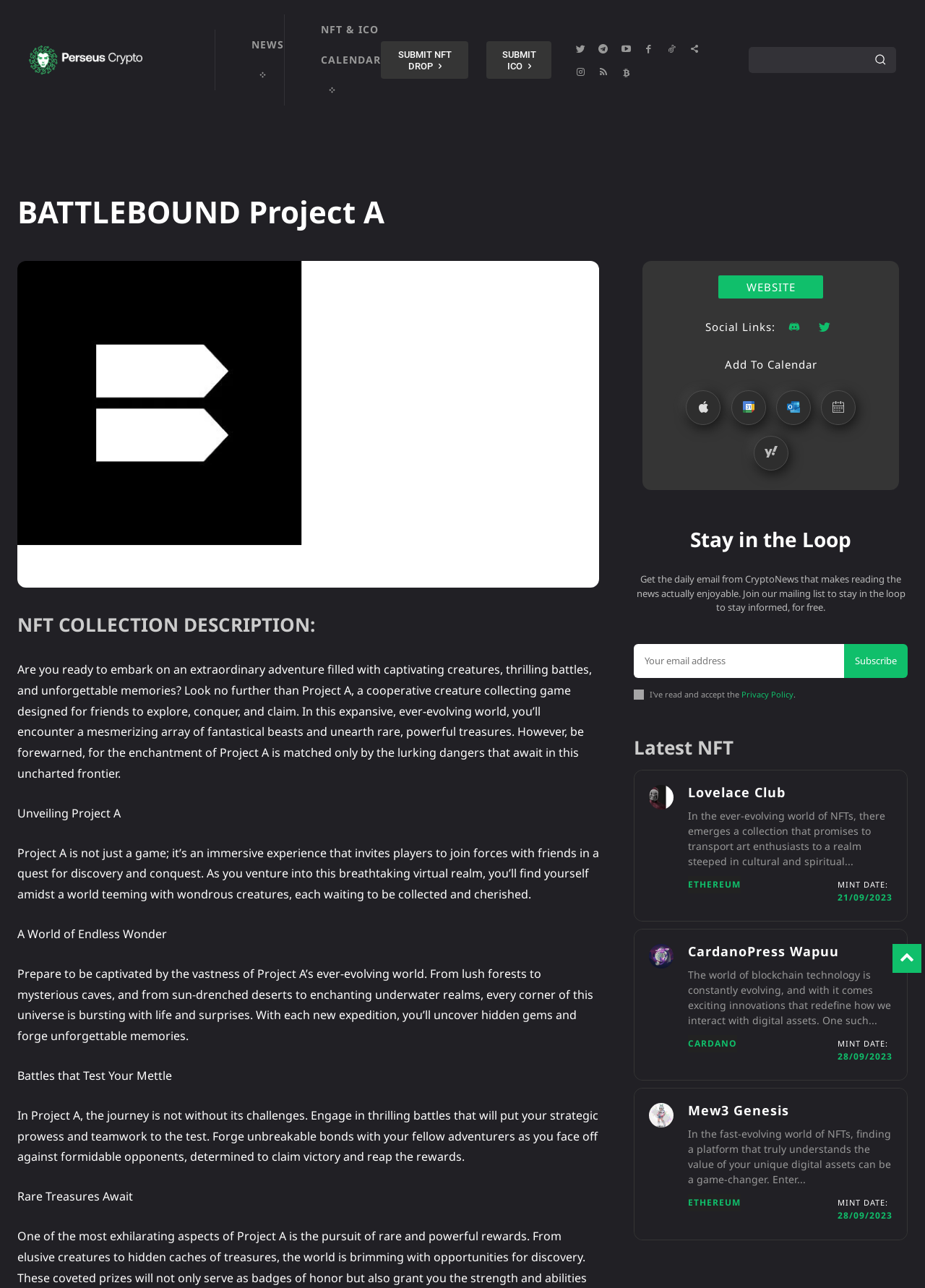Detail the various sections and features of the webpage.

This webpage is about the BATTLEBOUND Project A, a cooperative creature collecting game. At the top, there is a link to "Perseus Crypto News" accompanied by an image. Below it, there are two headings: "NEWS" and "NFT & ICO CALENDAR". To the right of these headings, there are two links to "SUBMIT NFT DROP" and "SUBMIT ICO" with icons. Further to the right, there are several social media links.

Below these elements, there is a search bar with a button and a textbox. To the left of the search bar, there is a heading "BATTLEBOUND Project A" and an image. Below the image, there is a description of the project, which is a cooperative creature collecting game designed for friends to explore, conquer, and claim.

The webpage then describes the game's features, including its immersive experience, vast and ever-evolving world, thrilling battles, and rare treasures. There are several headings and paragraphs that elaborate on these features.

In the lower section of the webpage, there are links to "WEBSITE" and several social media platforms. Below these links, there is a section titled "Stay in the Loop" where users can subscribe to a mailing list to stay informed about CryptoNews.

Further down, there is a section titled "Latest NFT" that showcases several NFT collections, including "Goal-Legacyegends-447", "Lovelace Club", "Goal-Legacyegends-453", "CardanoPress Wapuu", and "Mew3 Genesis". Each collection has an image, a brief description, and a link to the collection. The mint dates for each collection are also provided.